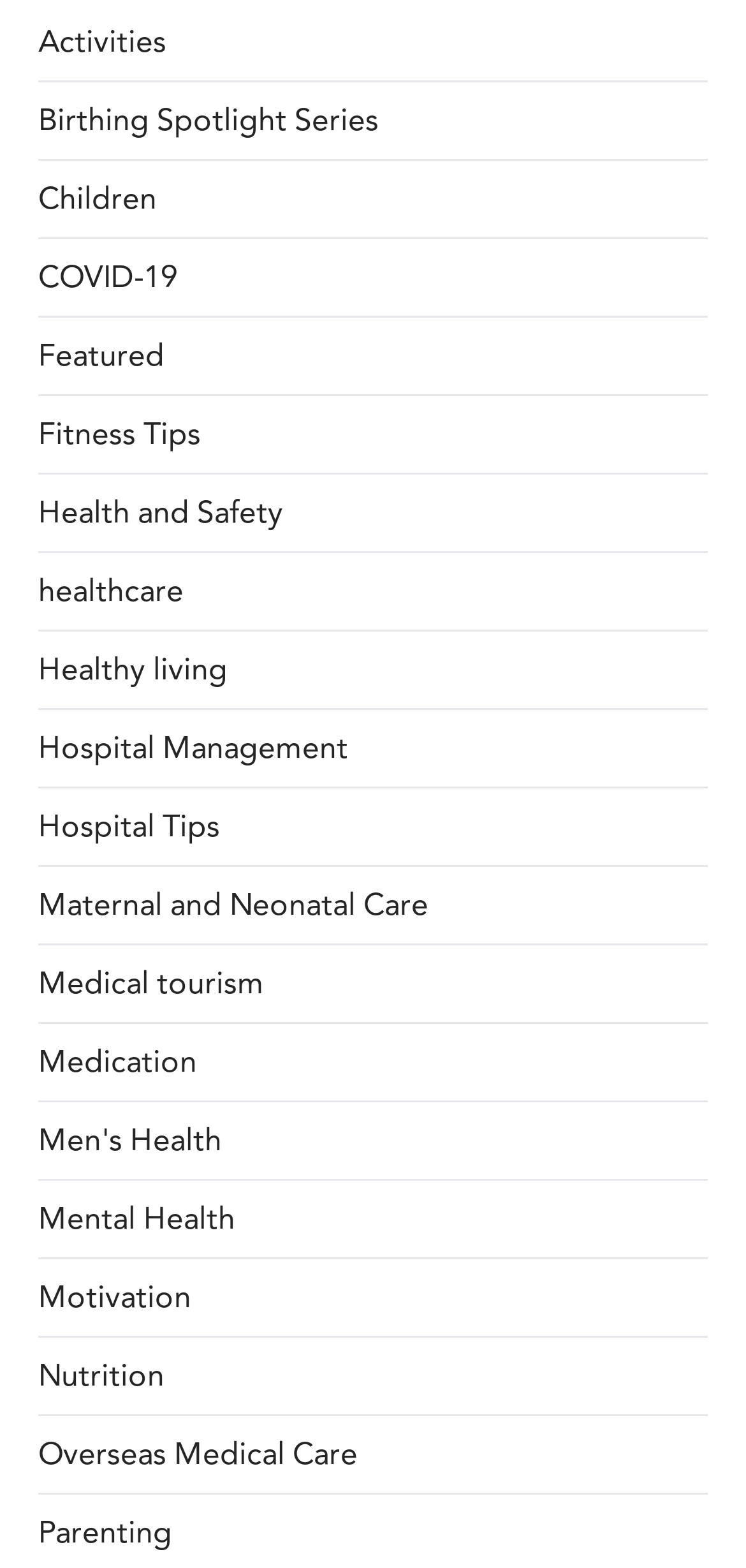Answer this question using a single word or a brief phrase:
Are there any links related to fitness on the webpage?

Yes